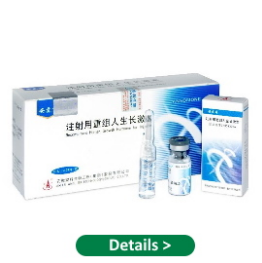Respond with a single word or phrase to the following question: What is the purpose of the injection ampoule?

Medical or fitness use